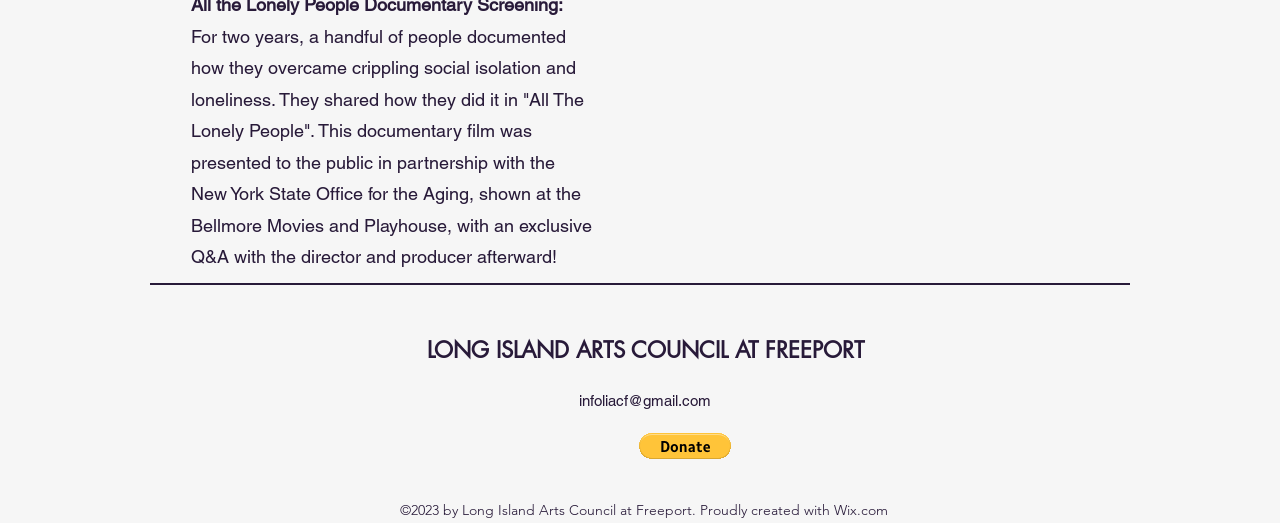Answer the question in one word or a short phrase:
What is the name of the documentary film?

All The Lonely People